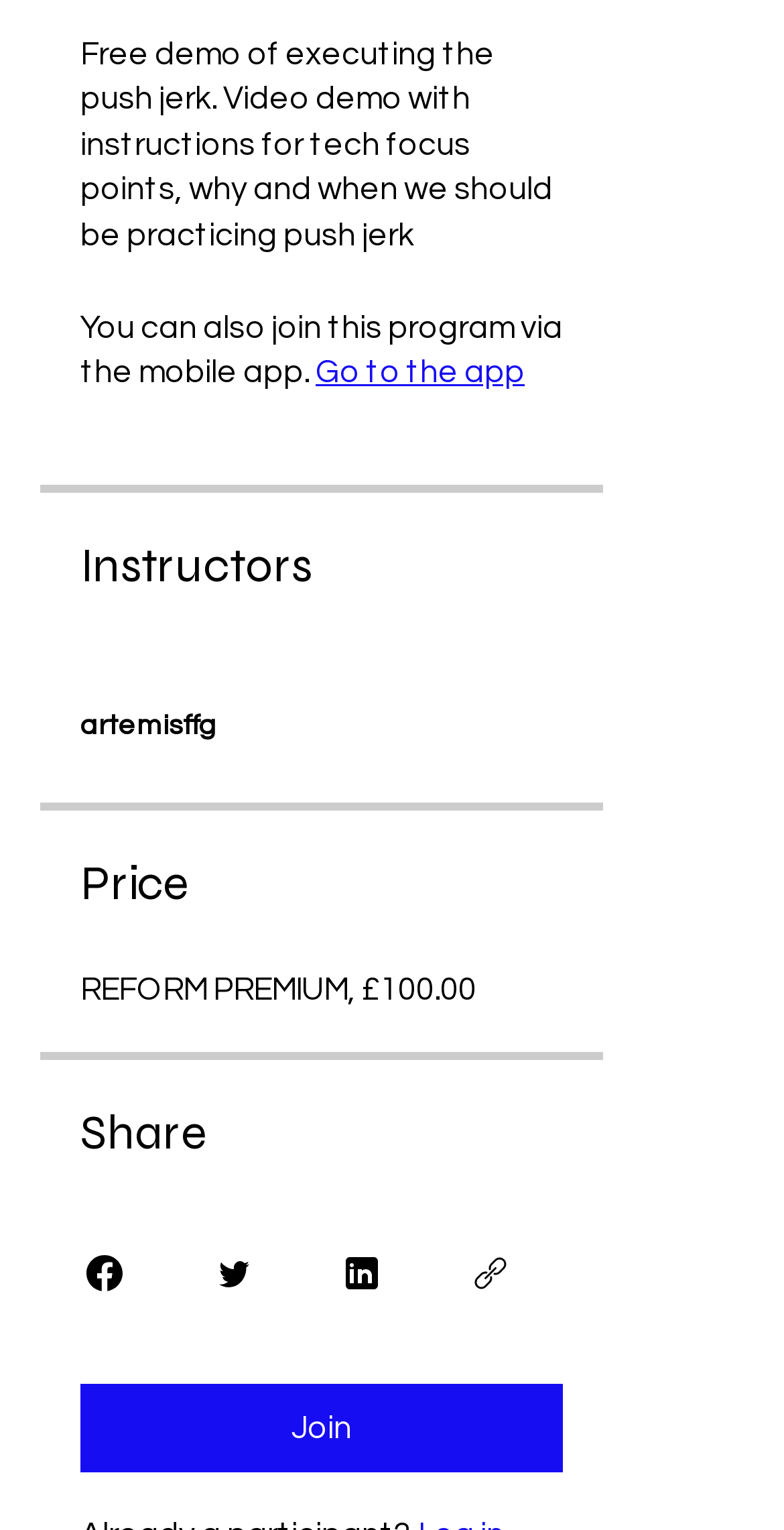Using the information from the screenshot, answer the following question thoroughly:
How many social media platforms are available for sharing?

I counted the number of social media links available for sharing, which are Facebook, Twitter, and LinkedIn, so the answer is 3.